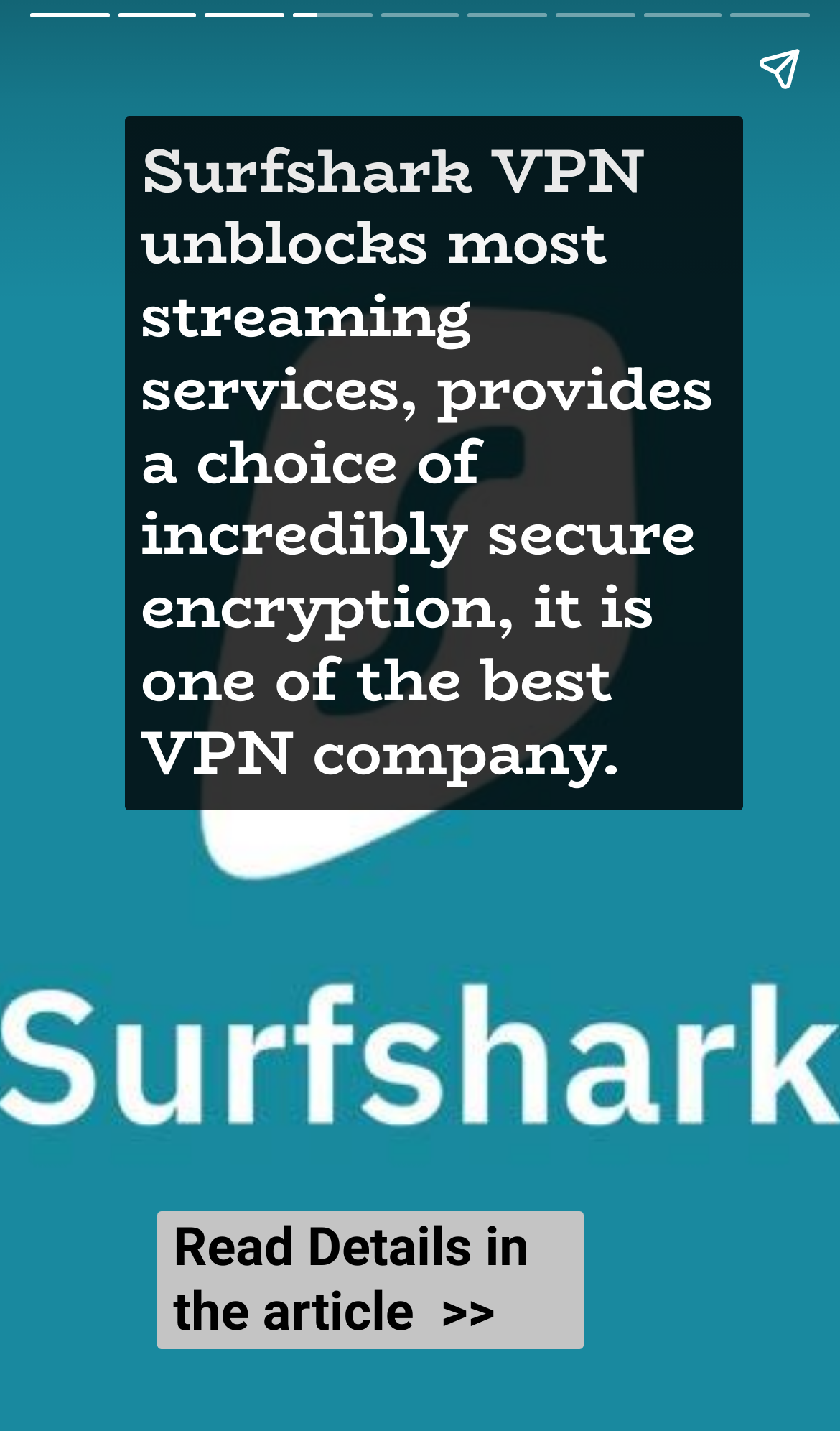Determine the bounding box coordinates of the UI element described by: "aria-label="Share story"".

[0.867, 0.012, 0.99, 0.084]